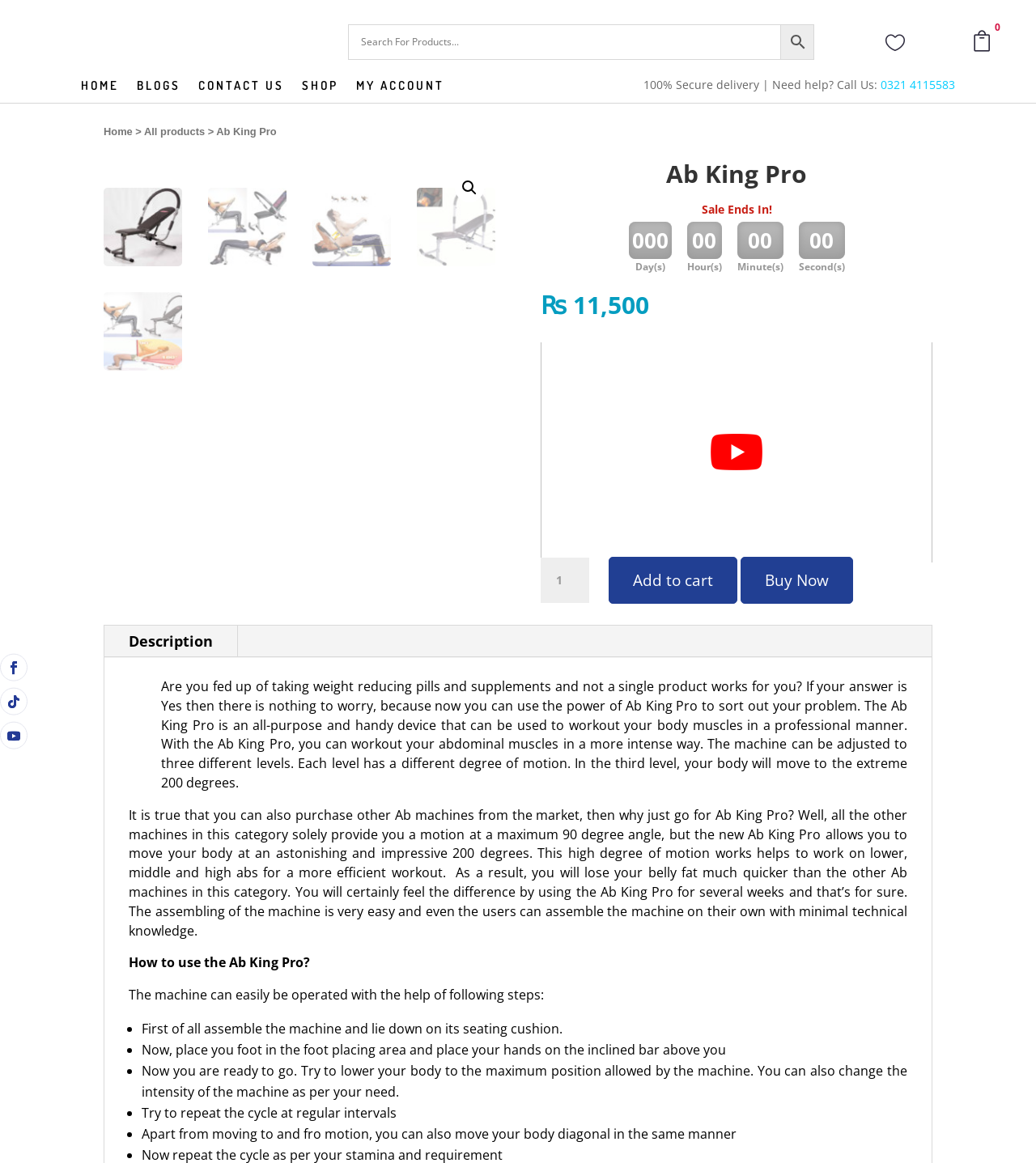Determine the bounding box for the described UI element: "aria-label="play Youtube video"".

[0.522, 0.294, 0.9, 0.483]